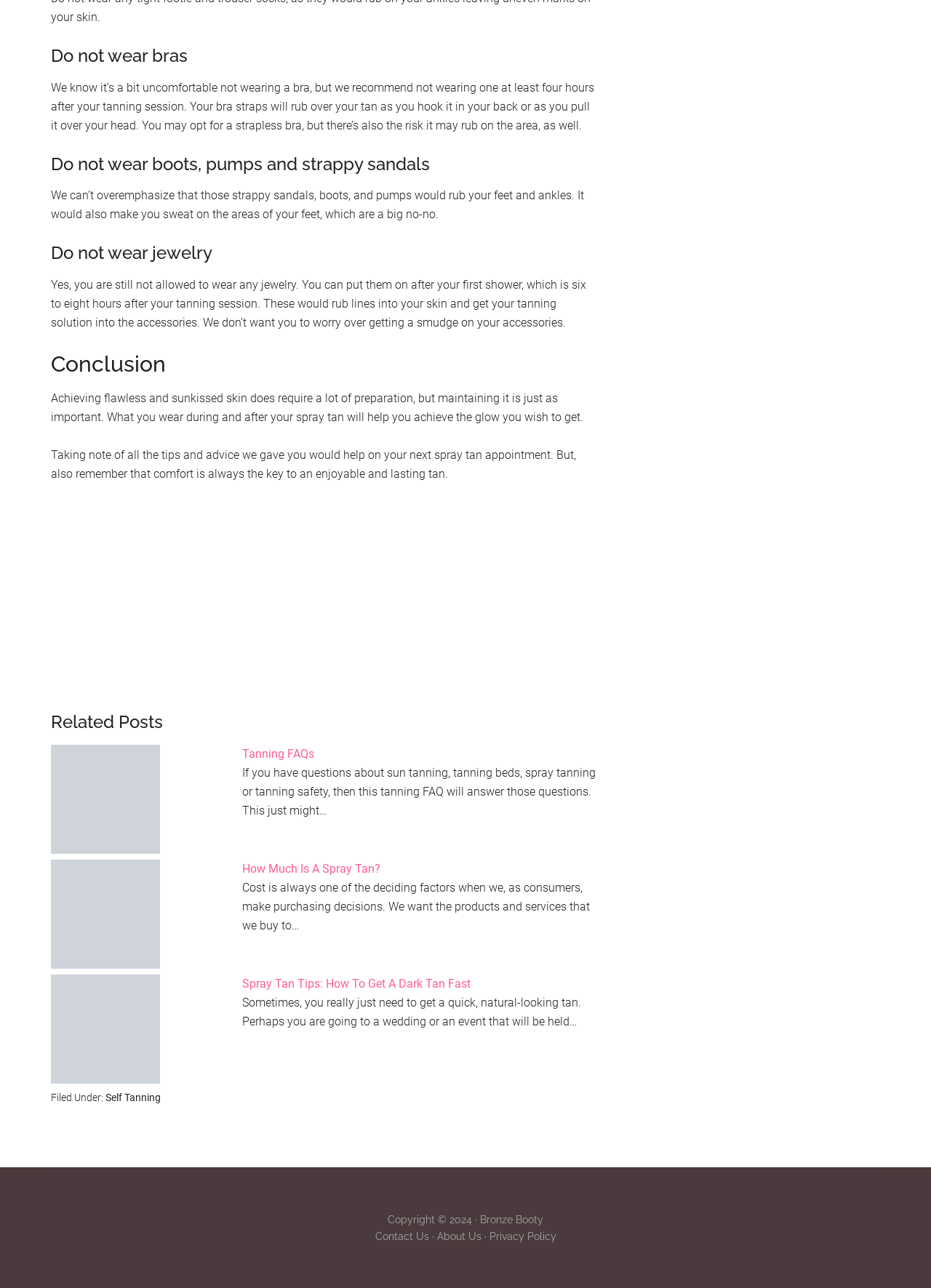Please provide a comprehensive answer to the question based on the screenshot: What is the category under which the current article is filed?

The webpage indicates that the current article is filed under the category 'Self Tanning', as shown in the footer section.